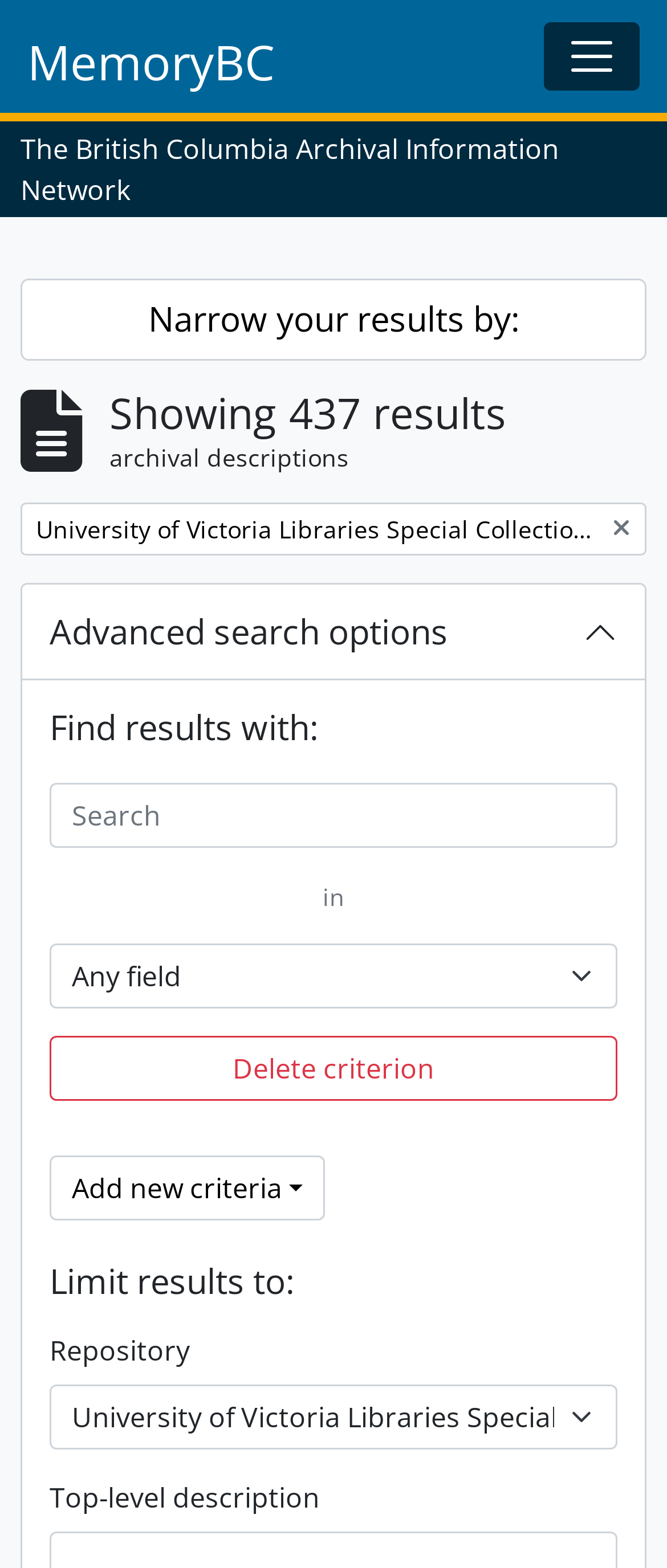Identify the bounding box coordinates necessary to click and complete the given instruction: "Search archival descriptions".

[0.074, 0.499, 0.926, 0.54]